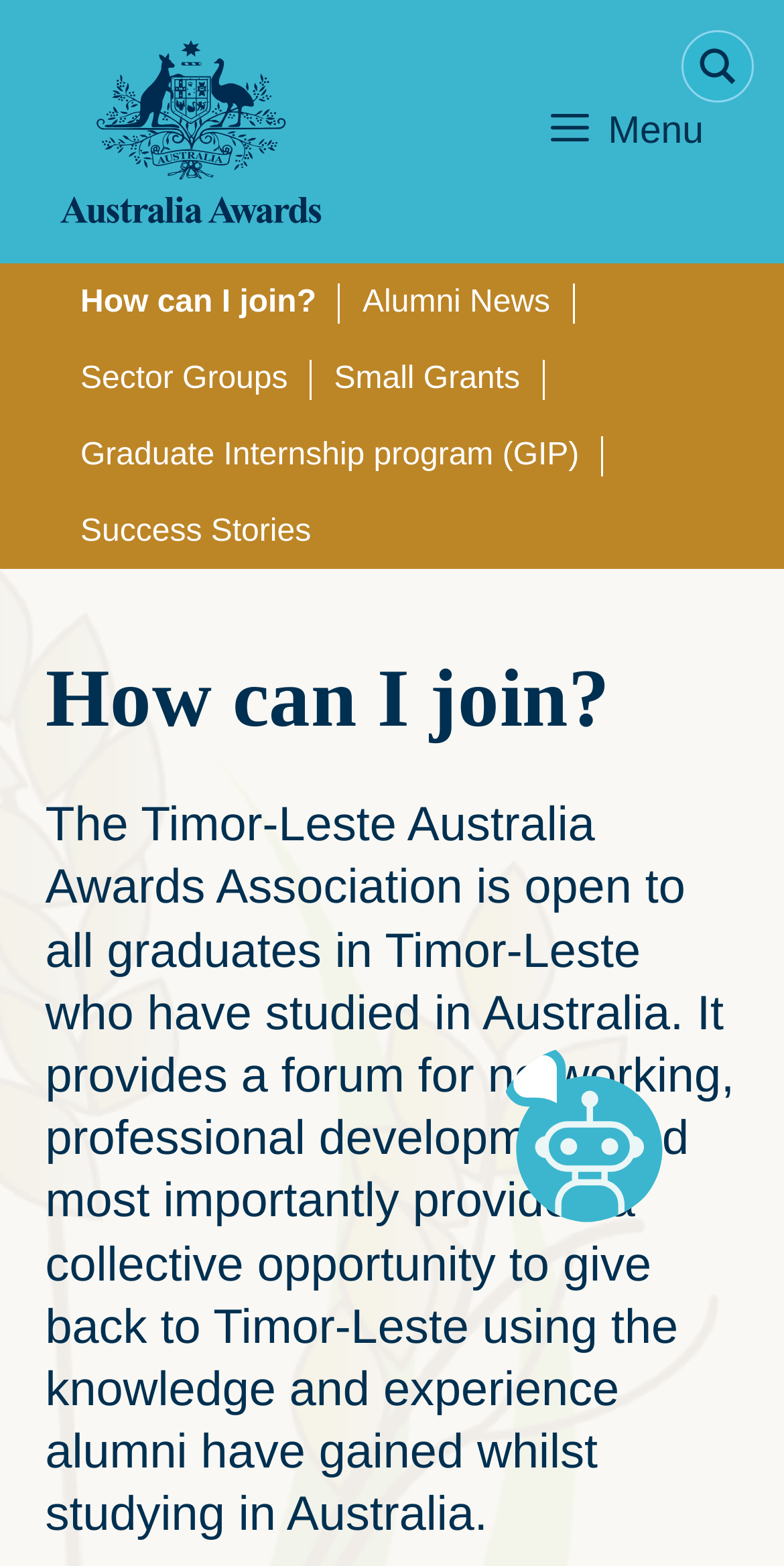How many links are in the top navigation bar?
Use the information from the screenshot to give a comprehensive response to the question.

I counted the links in the top navigation bar by looking at the elements with type 'link' and found five links: 'How can I join?', 'Alumni News', 'Sector Groups', 'Small Grants', and 'Graduate Internship program (GIP)'.